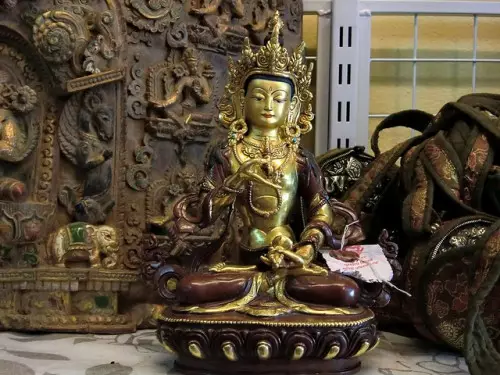Generate a descriptive account of all visible items and actions in the image.

The image depicts a beautifully crafted statue of a Tibetan figure, also known as a Bodhisattva, seated elegantly in a meditative pose. This intricate sculpture showcases elaborate detailing, including ornate clothing and a serene facial expression that reflects tranquility and wisdom. Surrounding the statue are elements of Tibetan culture, such as intricately carved wooden panels and decorative textiles, which highlight the rich heritage and artistic traditions of the region. The statue embodies the spiritual significance of Tibetan Buddhism, representing compassion and the pursuit of enlightenment. The setting suggests a reverence for these cultural artifacts, inviting viewers to appreciate the deep historical connections and the art of traditional Tibetan medicine and mantras discussed in the accompanying text.